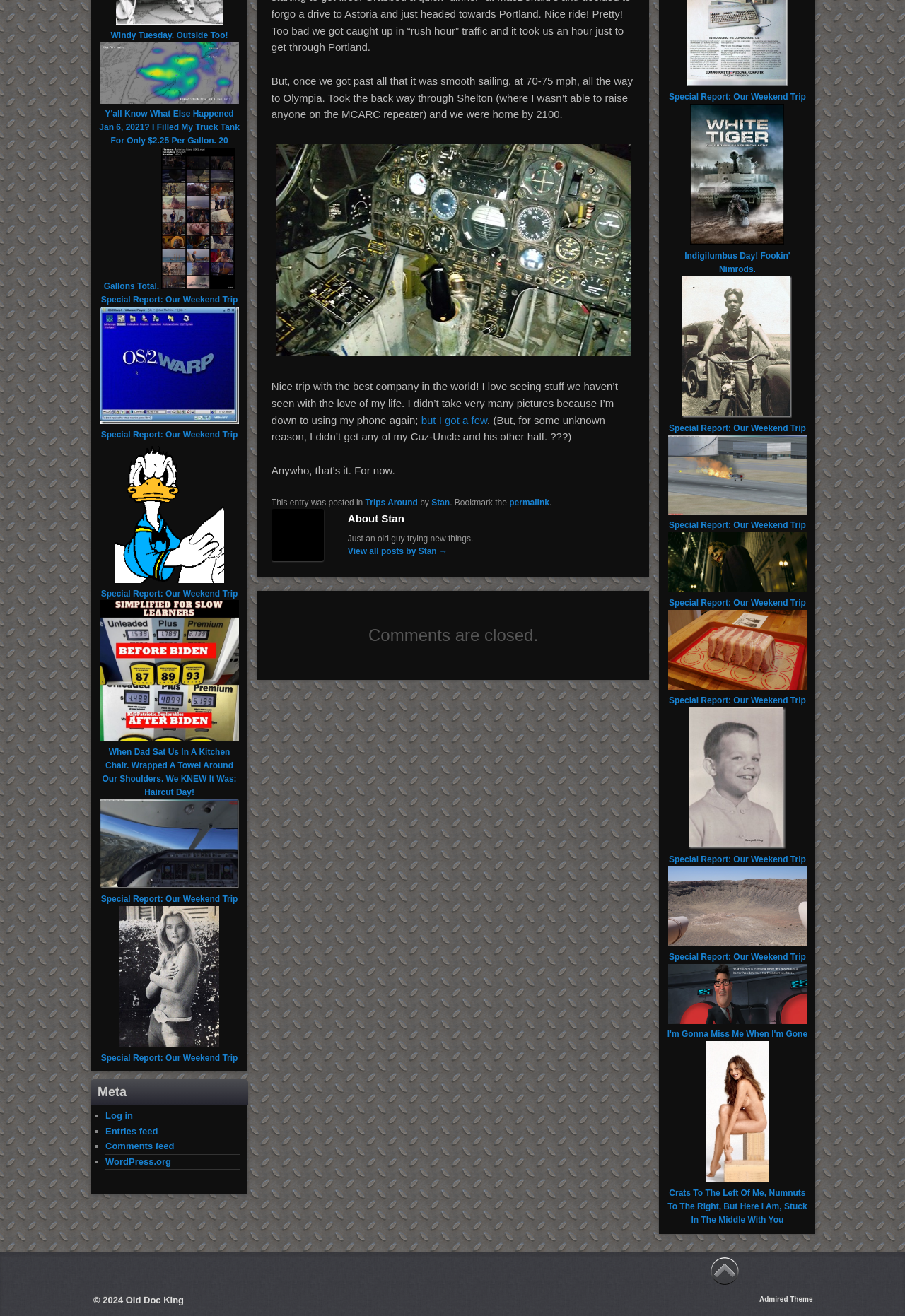Please identify the bounding box coordinates of the region to click in order to complete the given instruction: "view the post 'Special Report: Our Weekend Trip'". The coordinates should be four float numbers between 0 and 1, i.e., [left, top, right, bottom].

[0.111, 0.224, 0.263, 0.231]